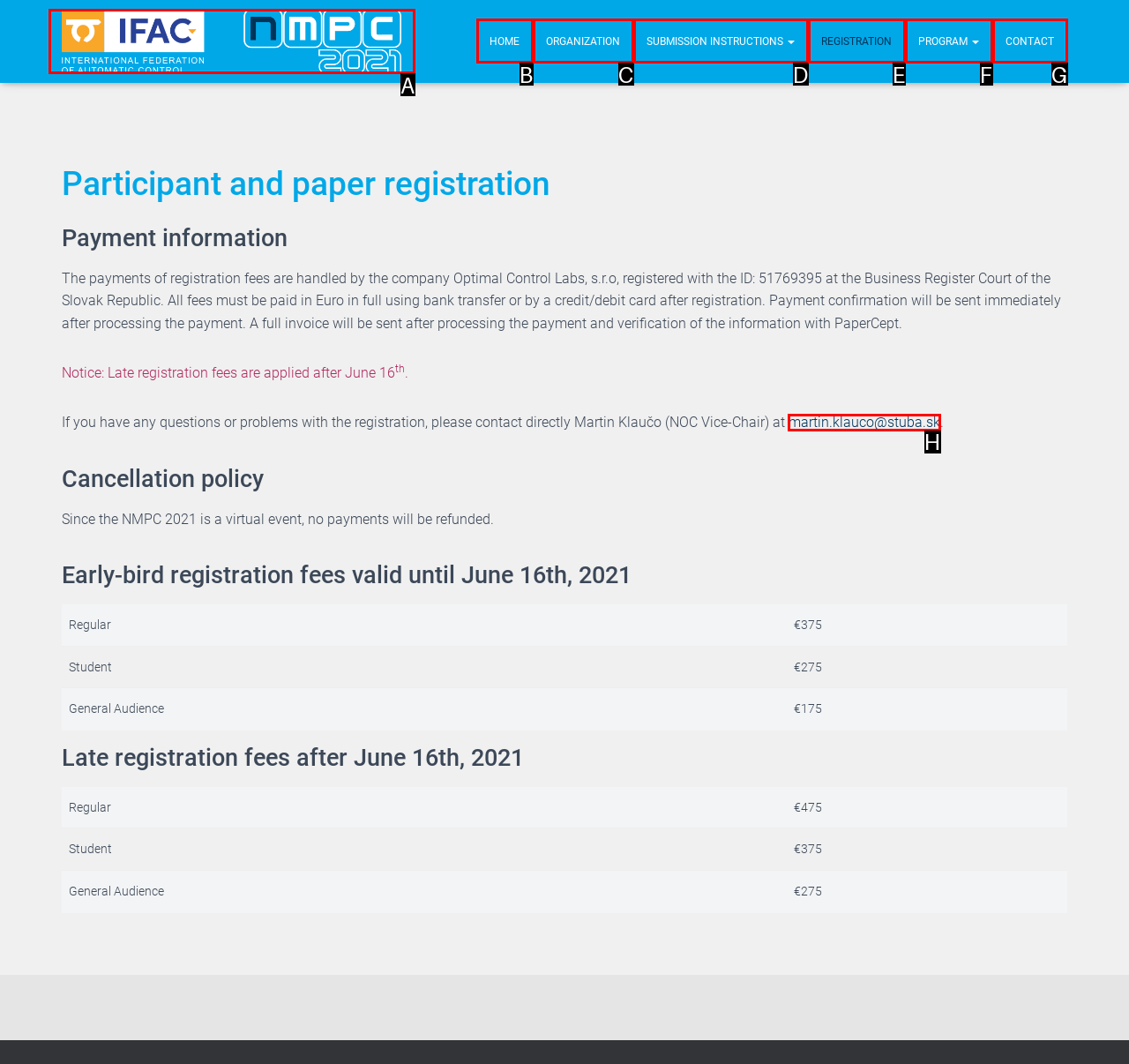Identify which HTML element should be clicked to fulfill this instruction: contact martin klauco Reply with the correct option's letter.

H